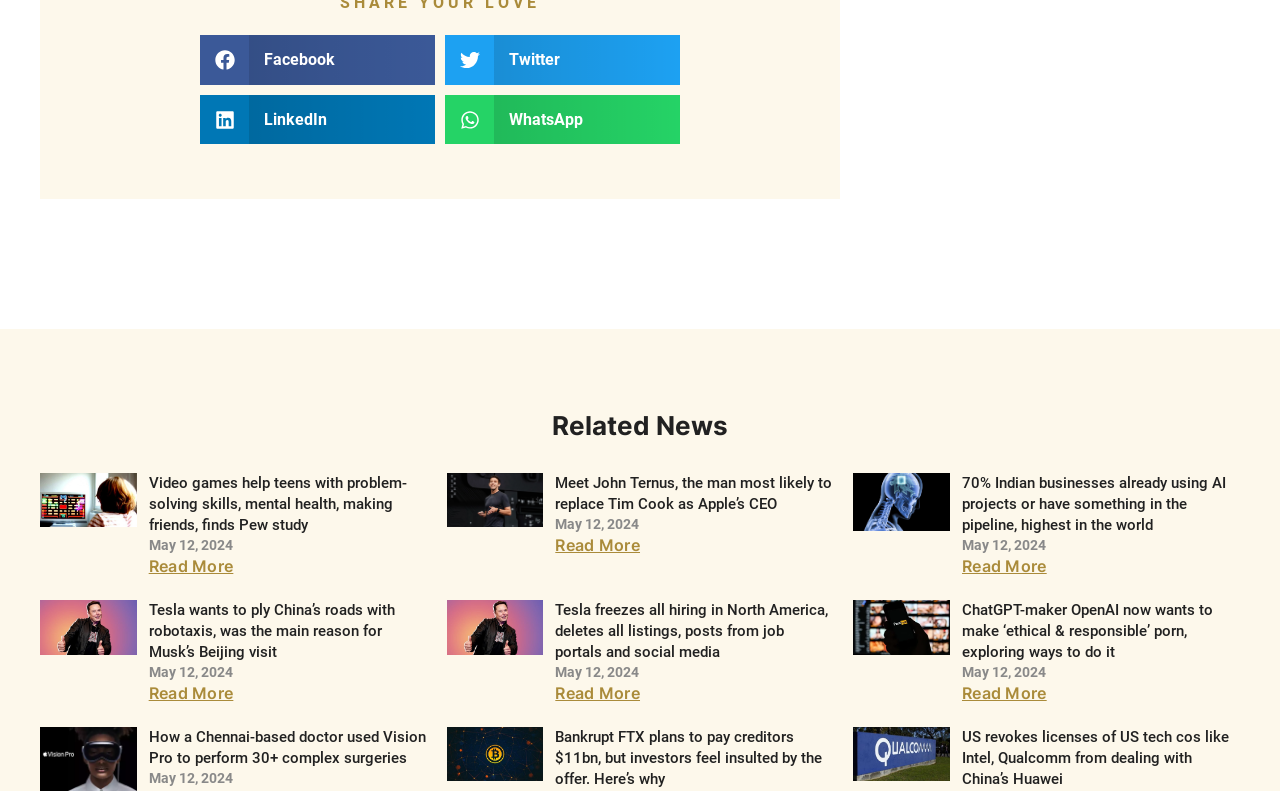Kindly respond to the following question with a single word or a brief phrase: 
How many news articles are there on the webpage?

9